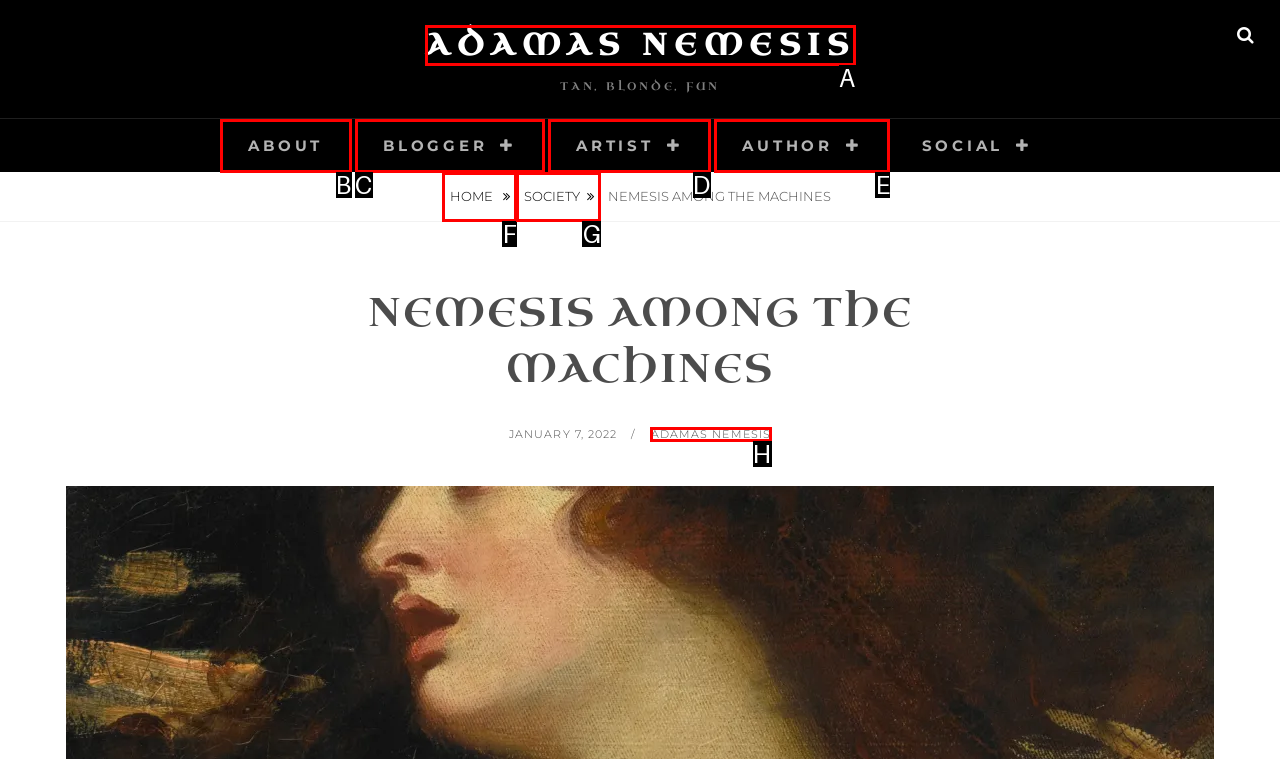Identify the UI element that best fits the description: Adamas Nemesis
Respond with the letter representing the correct option.

H